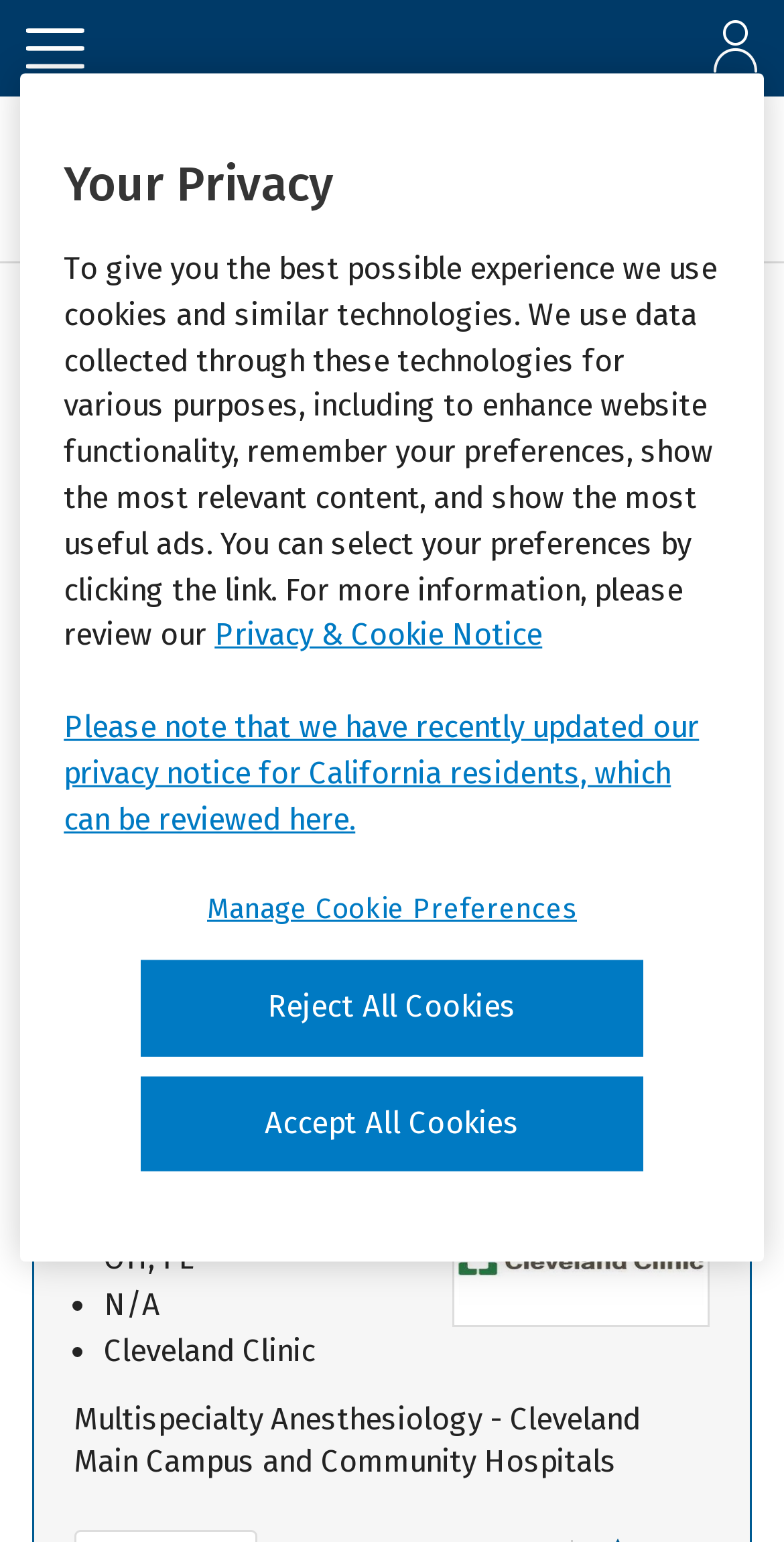By analyzing the image, answer the following question with a detailed response: What is the type of job listed on the webpage?

The answer can be found in the job listing section, where the job title 'Multispecialty Anesthesiology: Cleveland Main Campus and Community Hospitals' is displayed, and the webpage's meta description mentions 'Healthcare Gastroenterologist Full Time jobs in New Hampshire'.